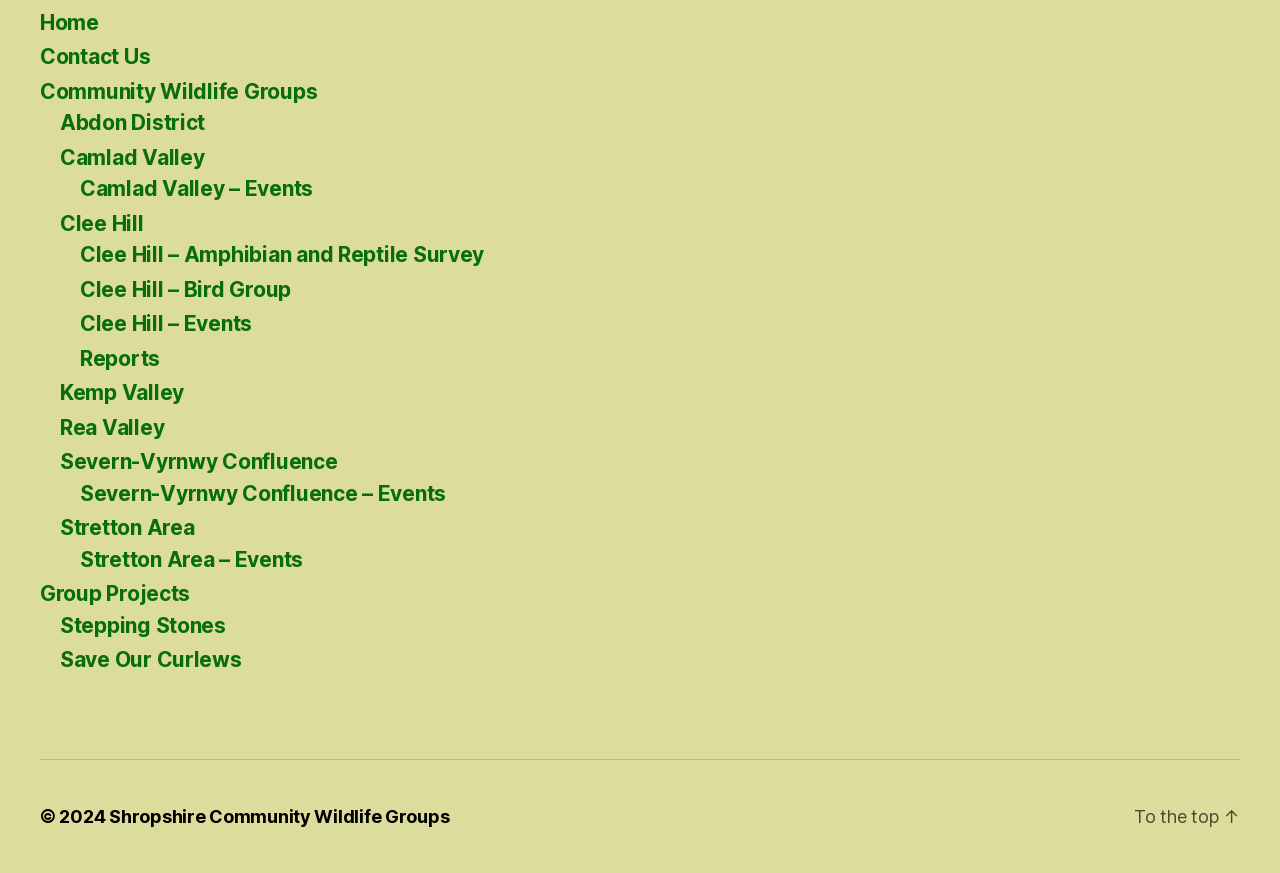Please identify the bounding box coordinates of the clickable area that will allow you to execute the instruction: "view community wildlife groups".

[0.031, 0.09, 0.248, 0.119]